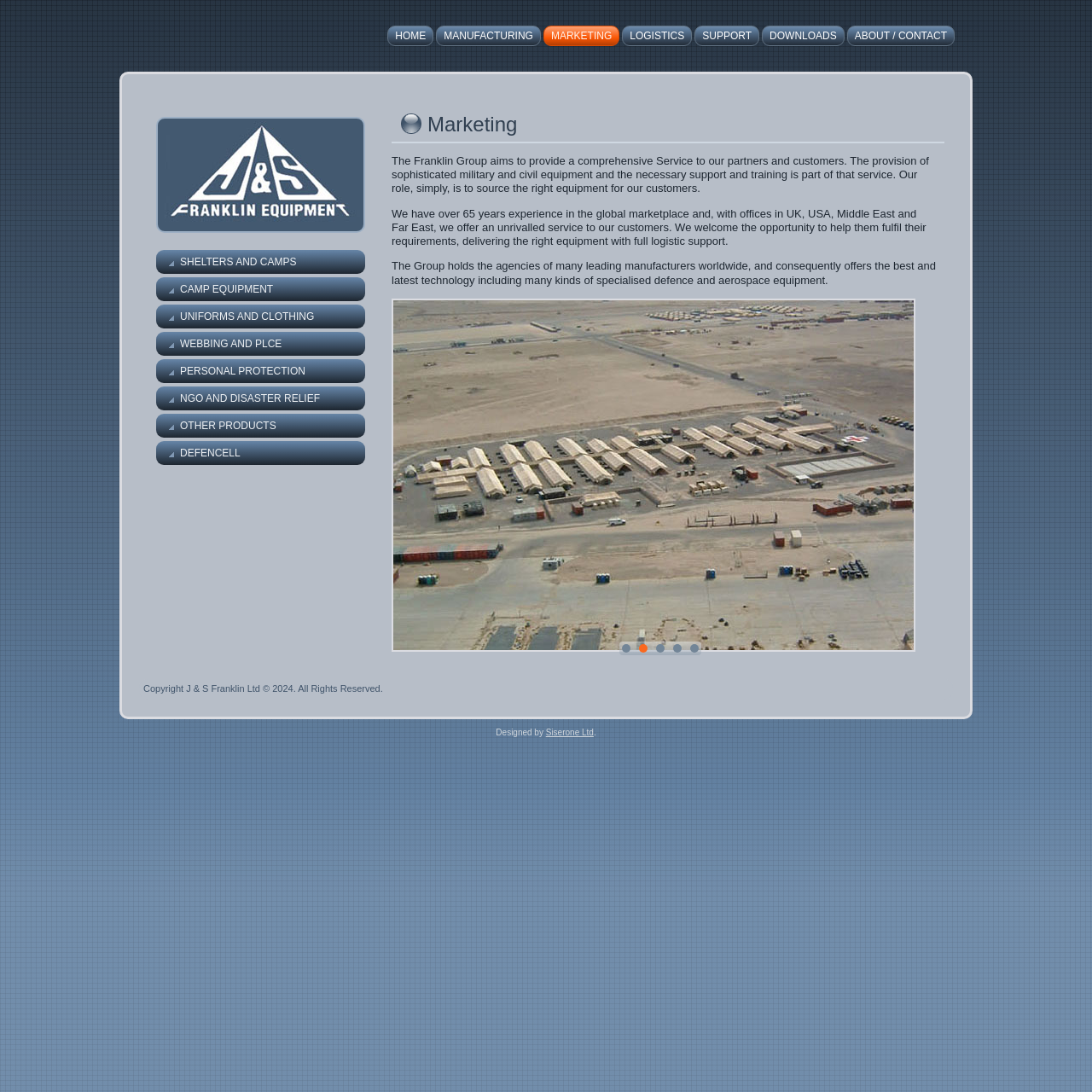Find the bounding box coordinates of the clickable area required to complete the following action: "view 'Reels'".

None